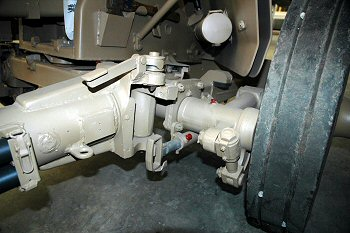Describe all the elements in the image extensively.

The image depicts a detailed view of the mechanical components associated with the 7.5cm Pak 40 artillery piece, focusing particularly on its axle and wheel assembly. The close-up showcases the intricate engineering, highlighting the pivot mechanisms and attachment points essential for the artillery's maneuverability. The neutral color palette reflects the historical military design, indicative of its use during World War II. This image is part of a comprehensive collection, providing insights into the technical aspects and operational functionality of various artillery models, including the 5cm Pak 38 and 7.5cm Pak 97/38, which are also featured within the same resource.